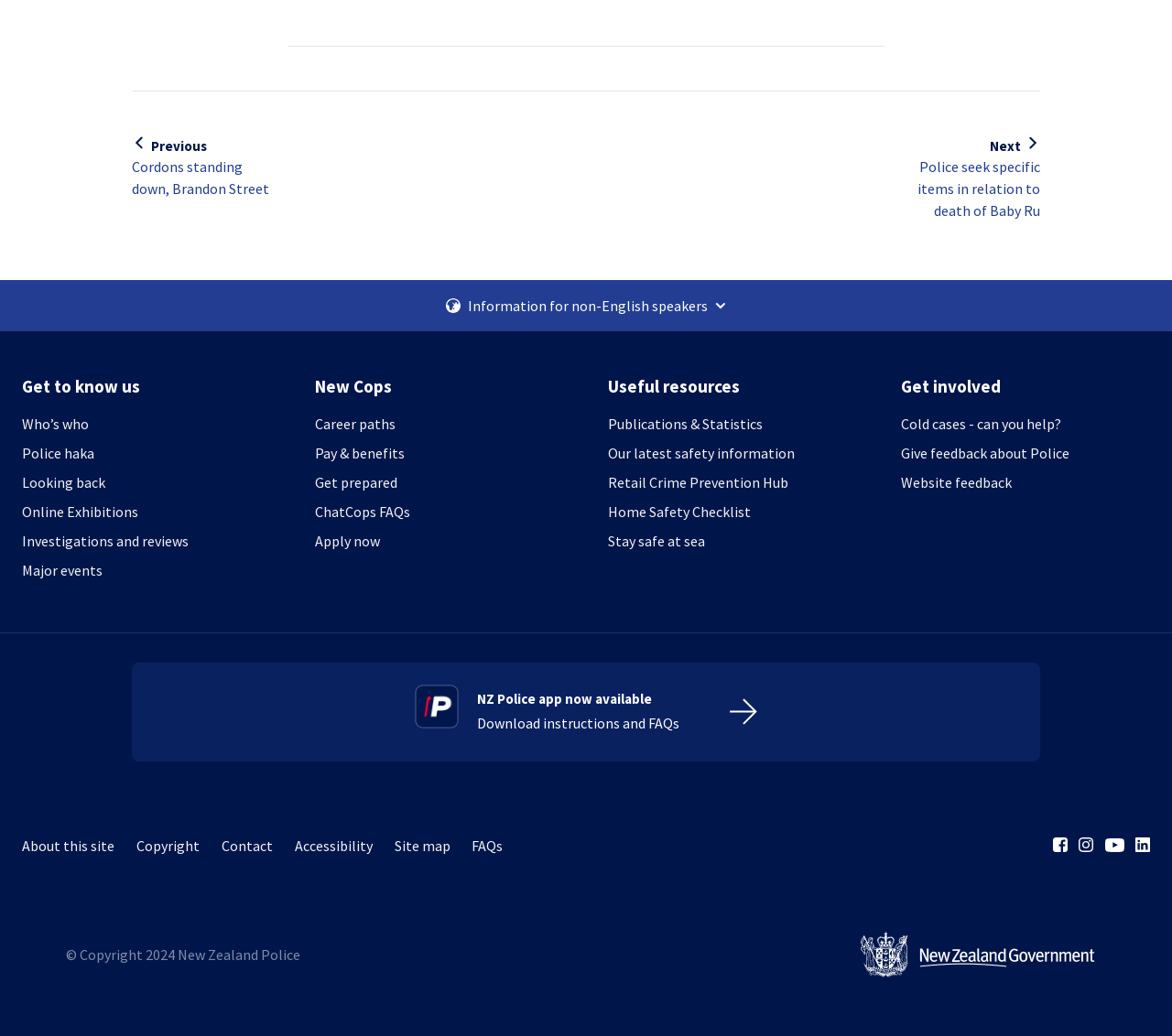What is the copyright information of the website?
Use the screenshot to answer the question with a single word or phrase.

2024 New Zealand Police